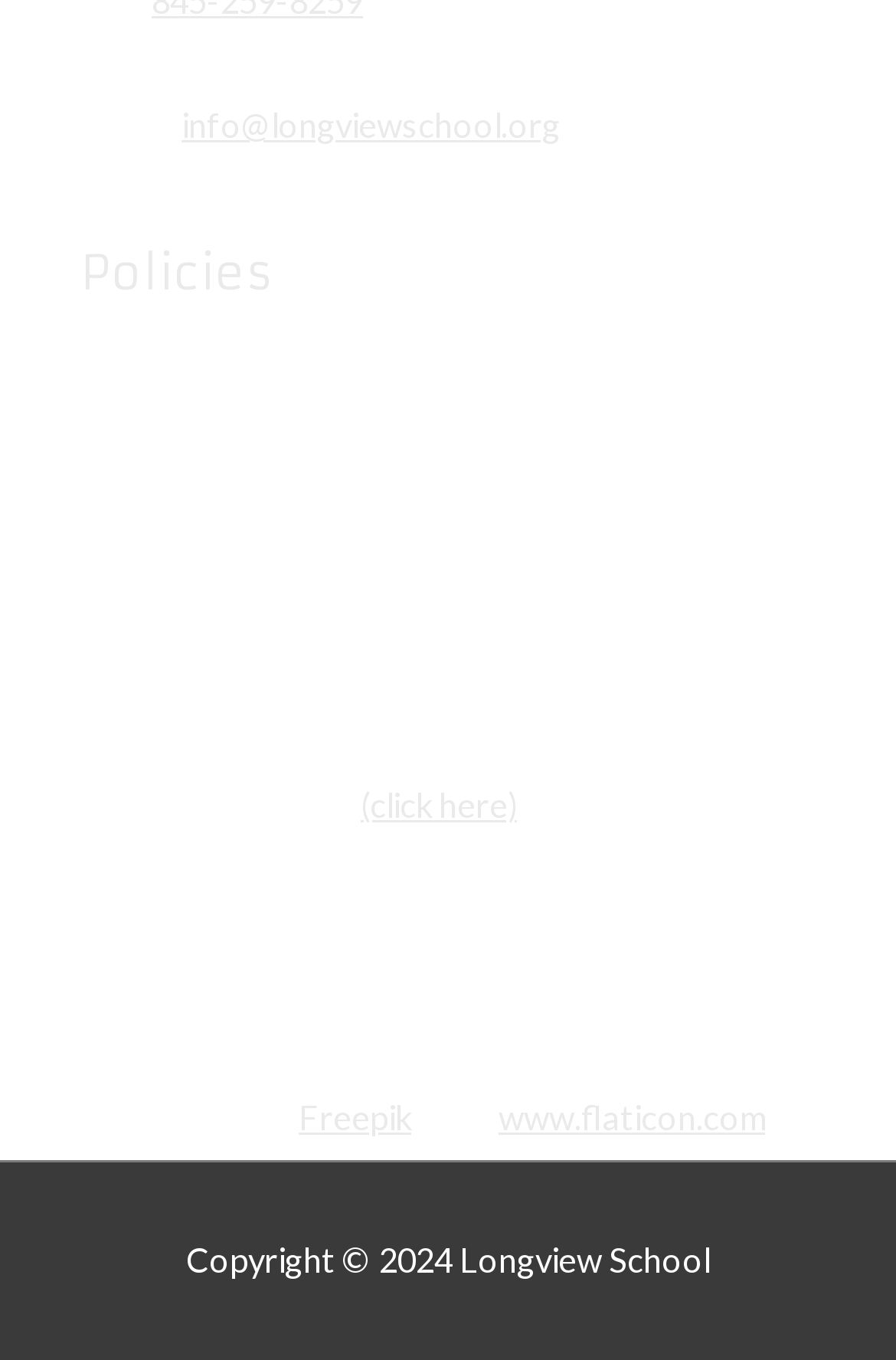Please find the bounding box for the UI element described by: "(click here)".

[0.403, 0.578, 0.577, 0.607]